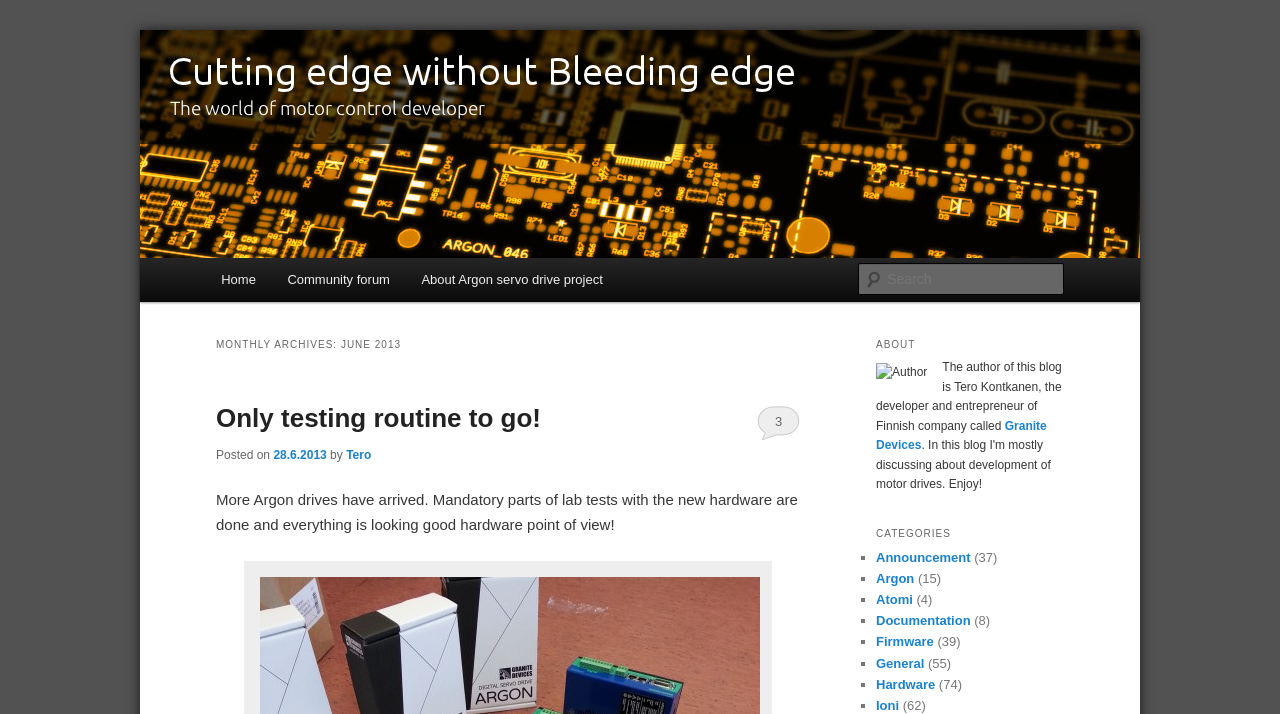Give a one-word or one-phrase response to the question:
What is the name of the servo drive developer?

Tero Kontkanen